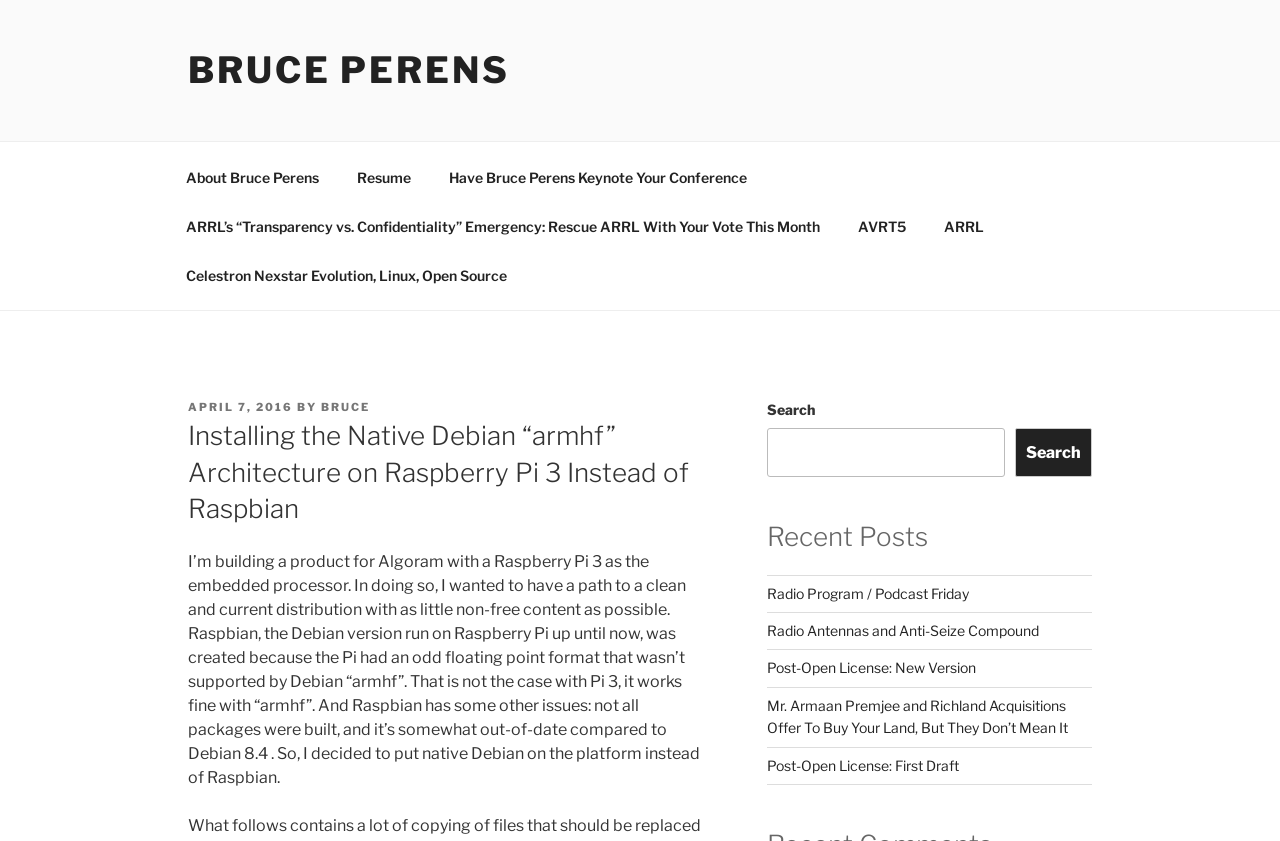Generate the text content of the main headline of the webpage.

Installing the Native Debian “armhf” Architecture on Raspberry Pi 3 Instead of Raspbian